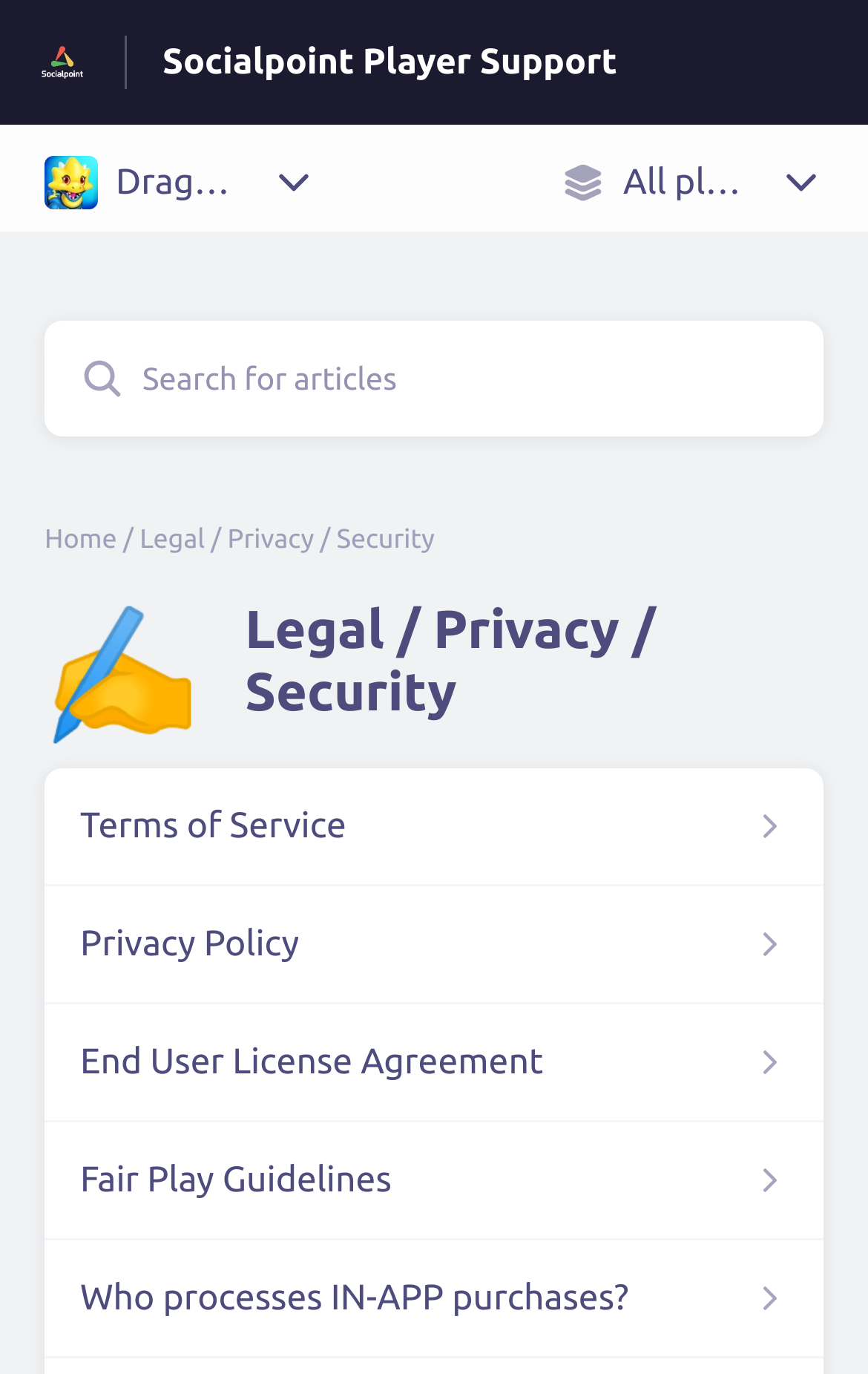Locate the bounding box coordinates of the element's region that should be clicked to carry out the following instruction: "Click Home". The coordinates need to be four float numbers between 0 and 1, i.e., [left, top, right, bottom].

[0.051, 0.382, 0.135, 0.404]